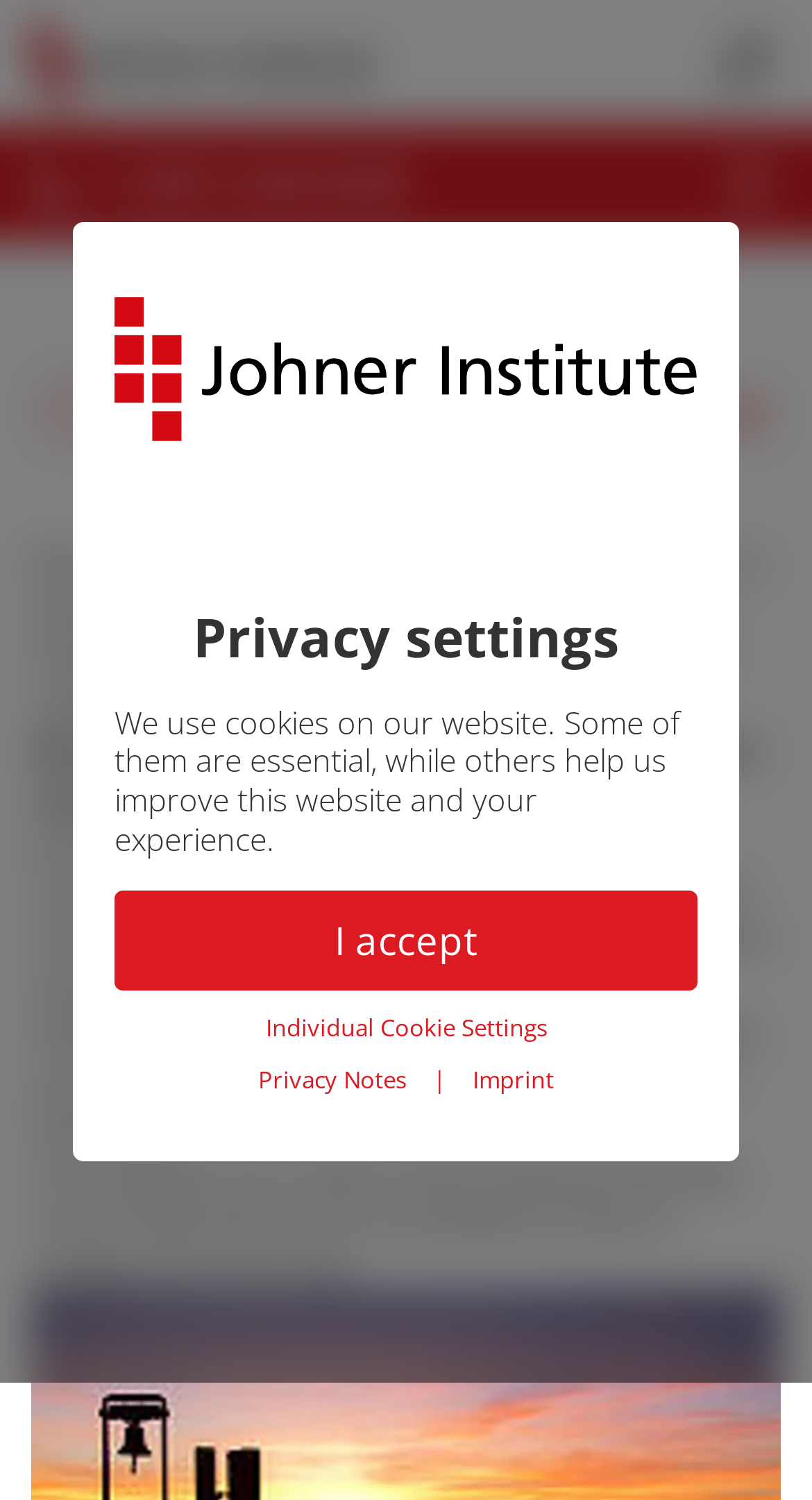Please determine the bounding box coordinates for the element that should be clicked to follow these instructions: "Click the Privacy Notes link".

[0.318, 0.711, 0.5, 0.73]